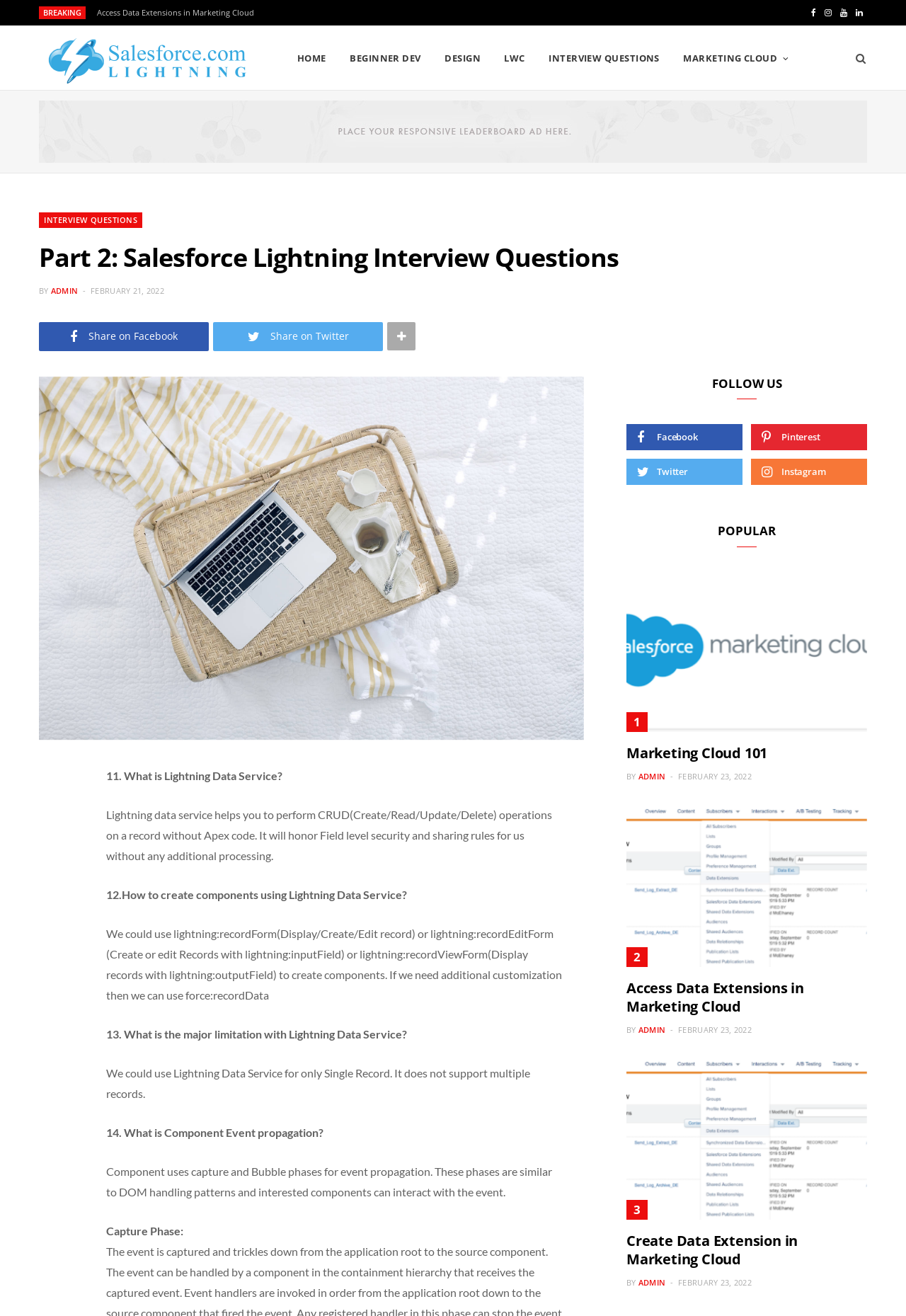Show the bounding box coordinates of the element that should be clicked to complete the task: "Click on the 'SFDC Lightning' link".

[0.043, 0.02, 0.277, 0.068]